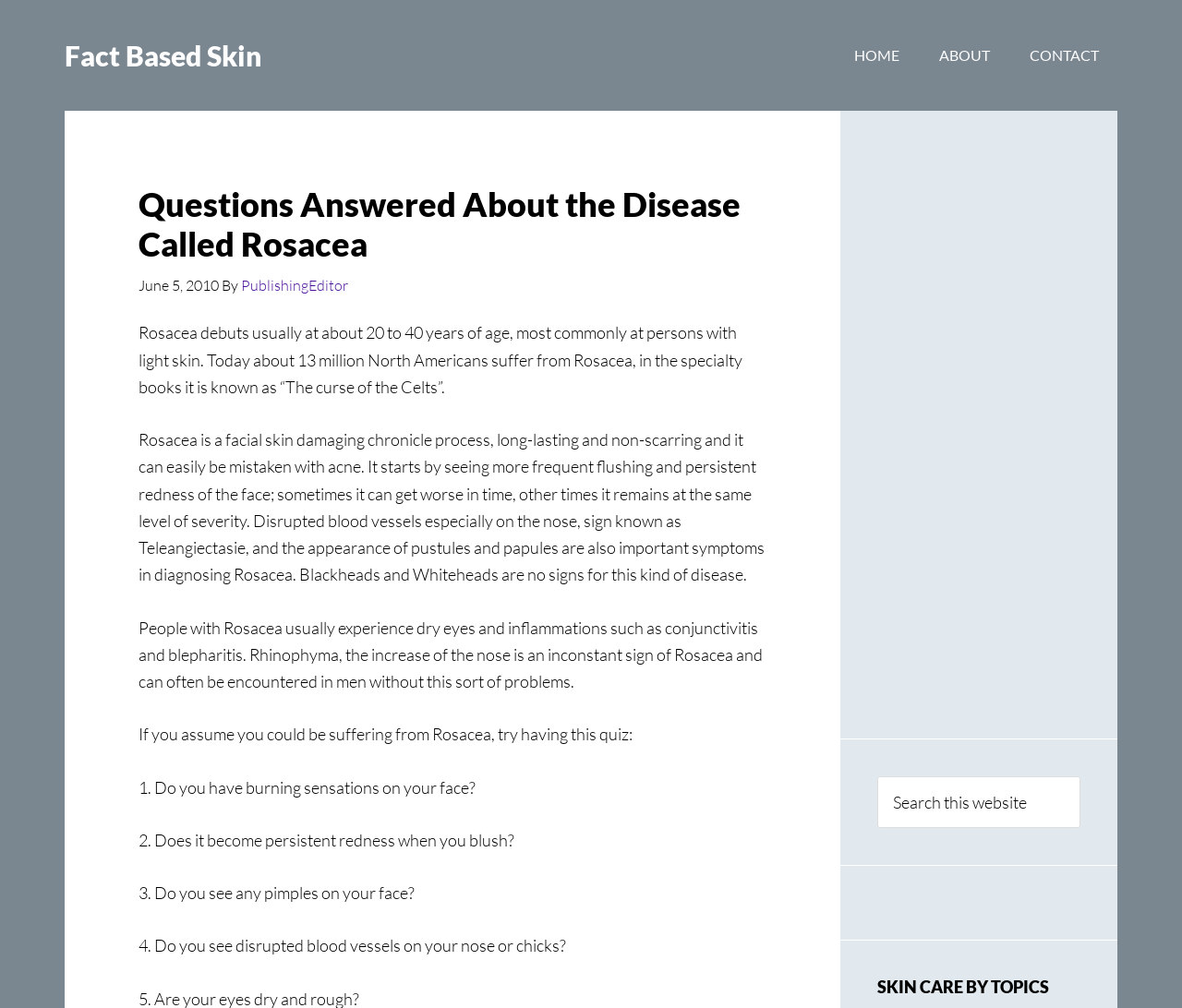What is Rhinophyma?
Answer with a single word or short phrase according to what you see in the image.

Increase of the nose